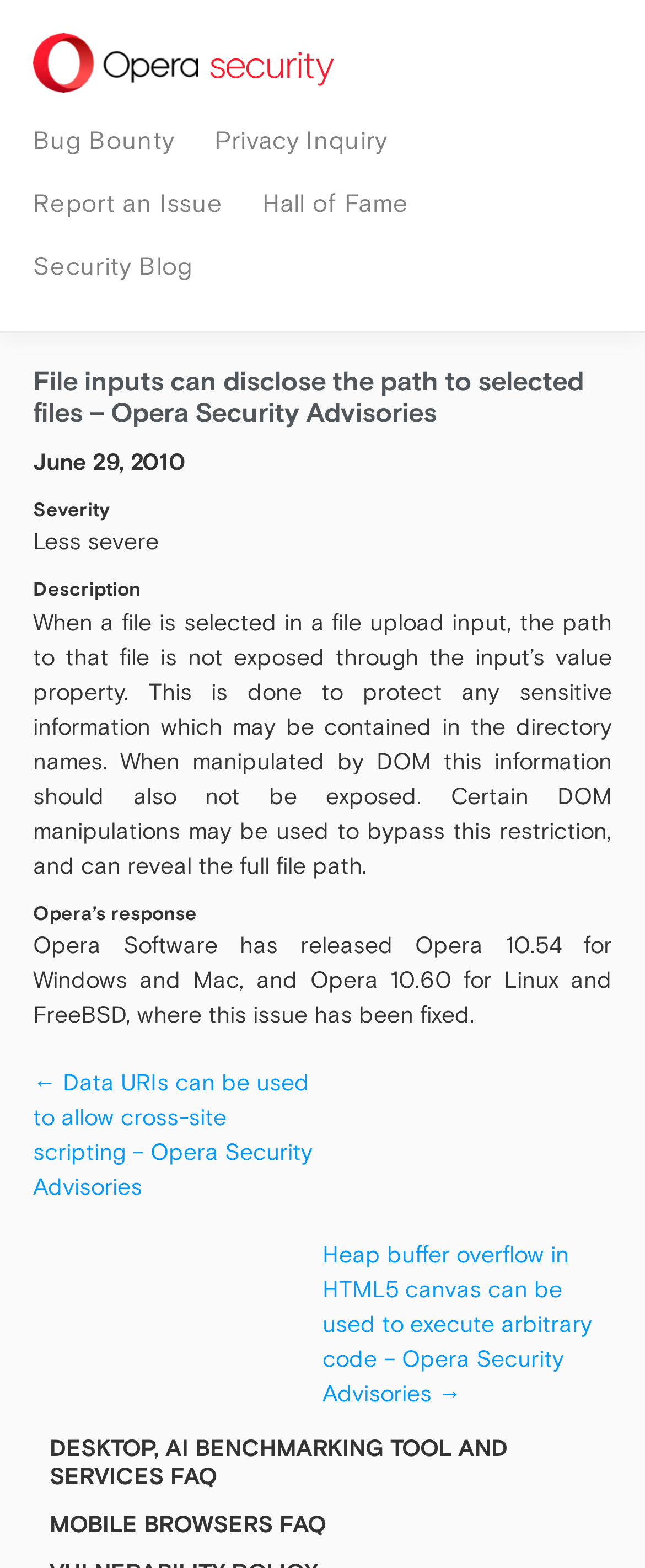What is the severity of the file input issue?
Answer the question with a single word or phrase by looking at the picture.

Less severe